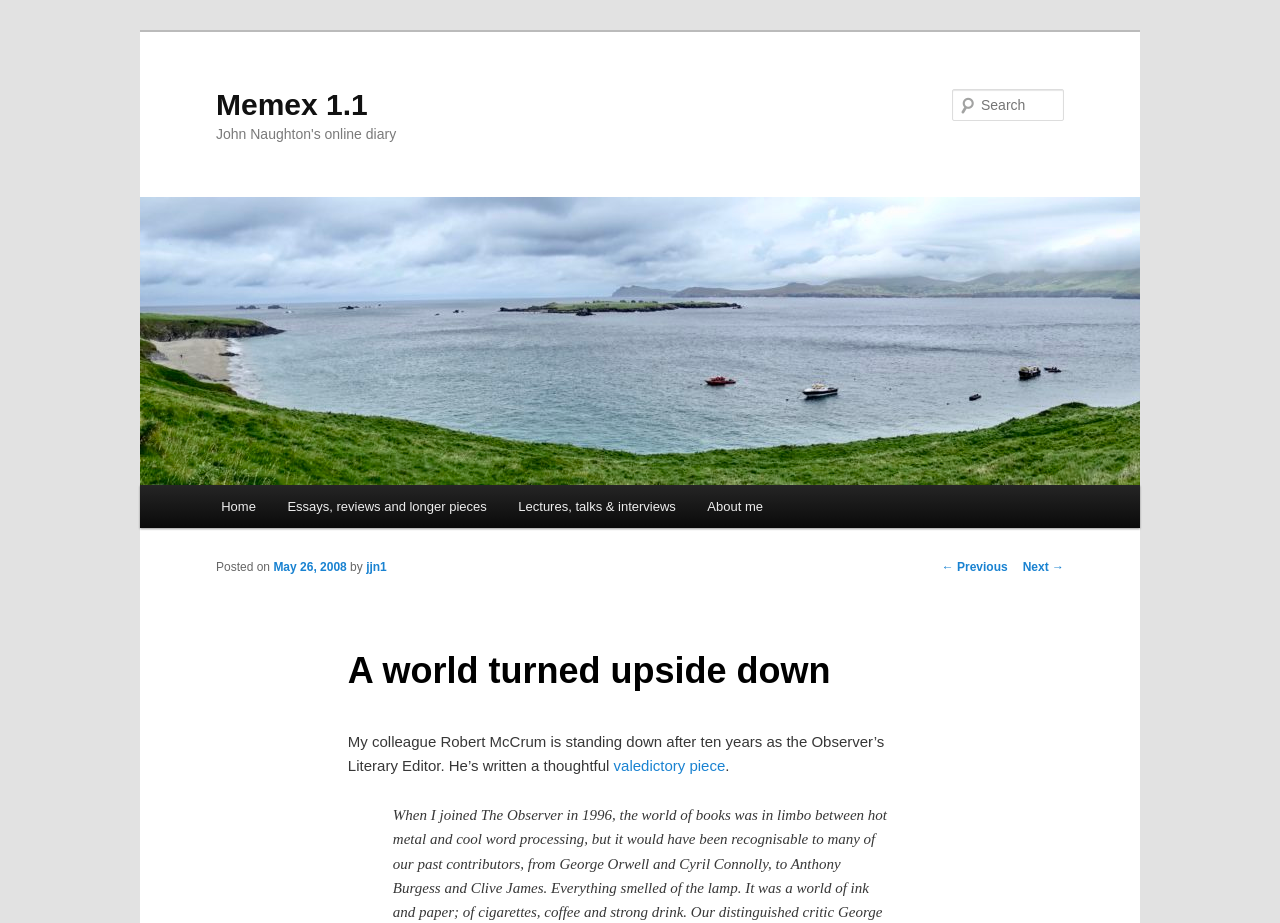Determine the bounding box coordinates for the area you should click to complete the following instruction: "Read the valedictory piece".

[0.479, 0.82, 0.567, 0.839]